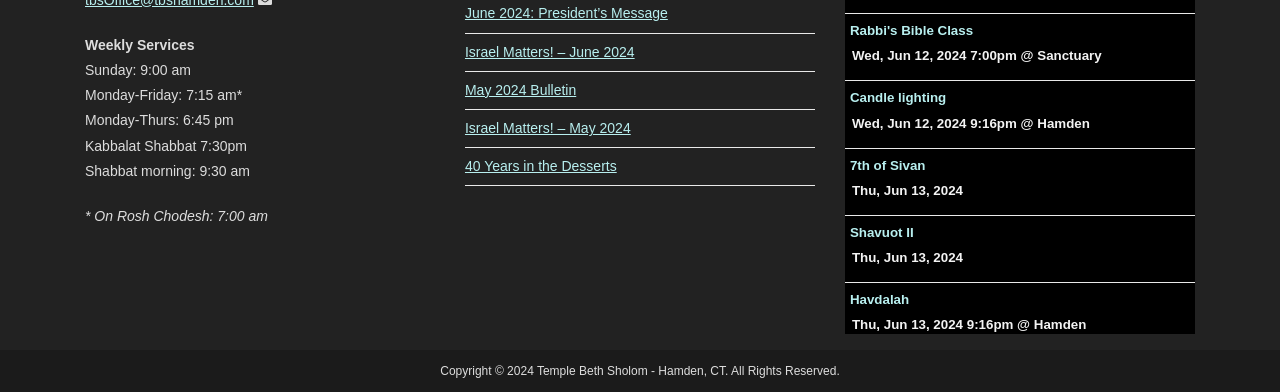How many events are listed in the grid?
Carefully analyze the image and provide a detailed answer to the question.

The grid section of the webpage lists several events, including Rabbi's Bible Class, Candle lighting, 7th of Sivan, Shavuot II, and Havdalah. By counting the number of rows in the grid, we can determine that there are 5 events listed.